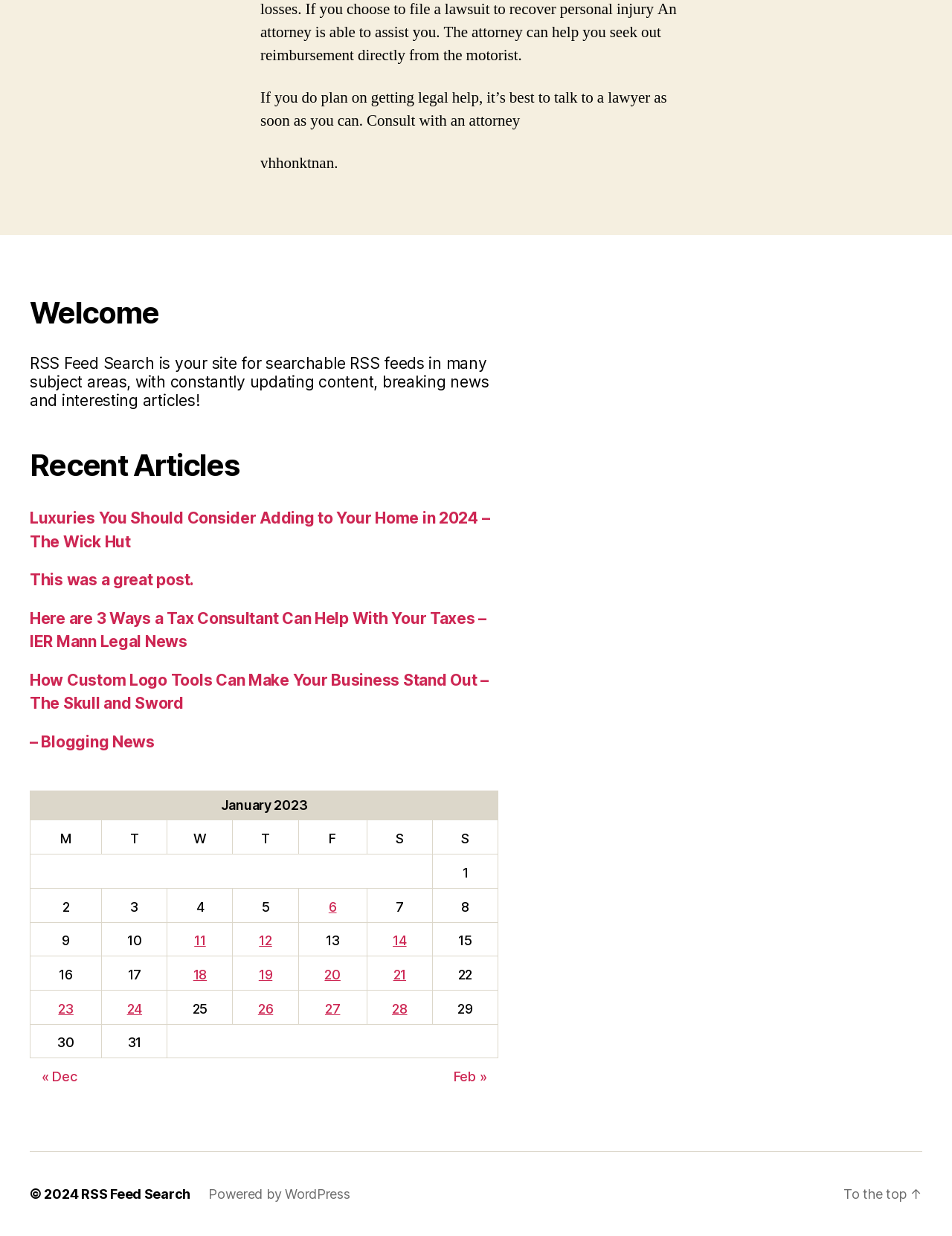Please indicate the bounding box coordinates of the element's region to be clicked to achieve the instruction: "Browse the 'January 2023' table". Provide the coordinates as four float numbers between 0 and 1, i.e., [left, top, right, bottom].

[0.031, 0.64, 0.523, 0.856]